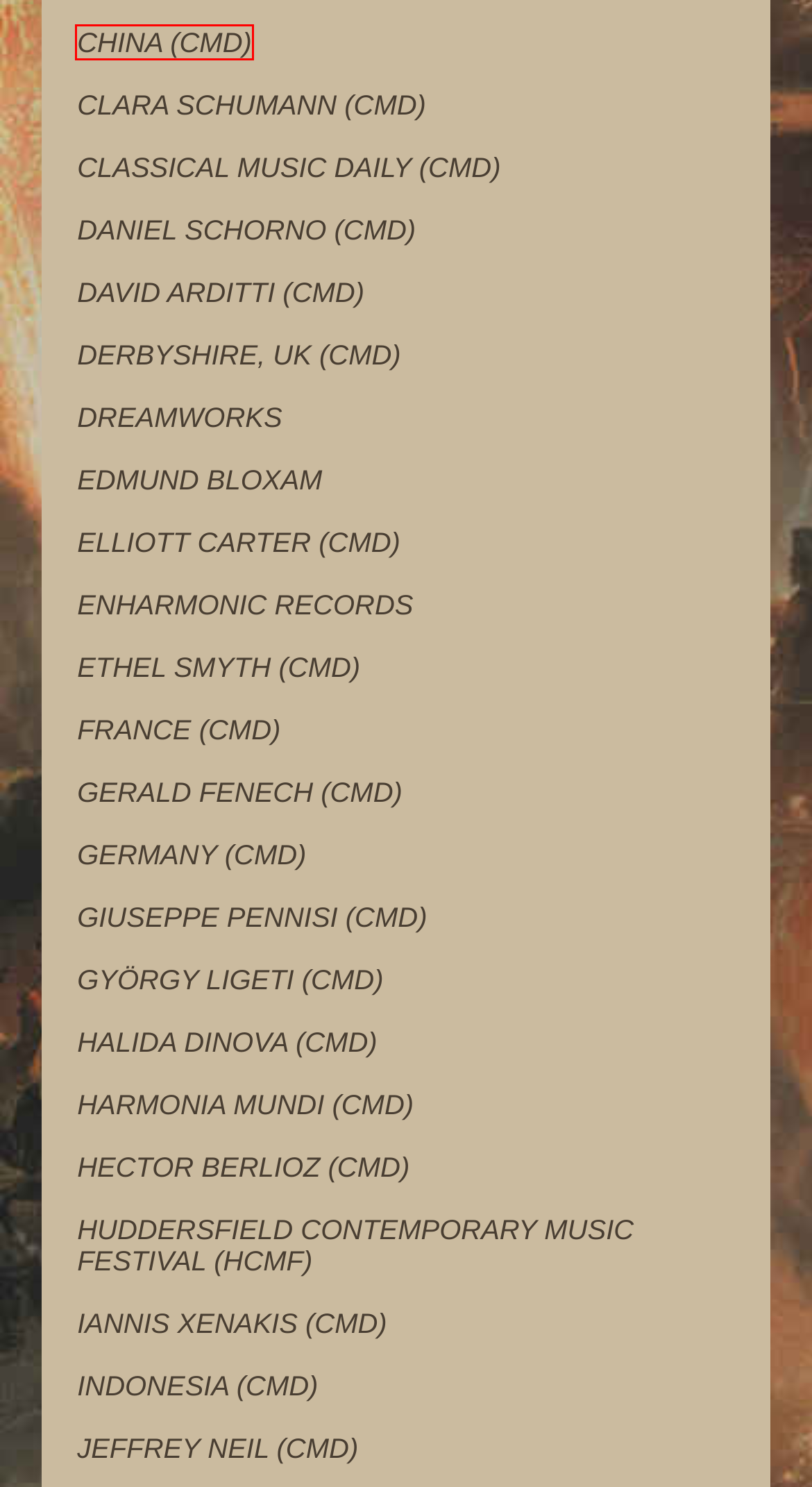Examine the screenshot of the webpage, which has a red bounding box around a UI element. Select the webpage description that best fits the new webpage after the element inside the red bounding box is clicked. Here are the choices:
A. Giuseppe Pennisi - Classical Music Daily
B. Hector Berlioz - Classical Music Daily
C. Clara Schumann - Classical Music Daily
D. David Arditti - Classical Music Daily
E. edmund
F. György Ligeti - Classical Music Daily
G. China - Classical Music Daily
H. Germany - Classical Music Daily

G